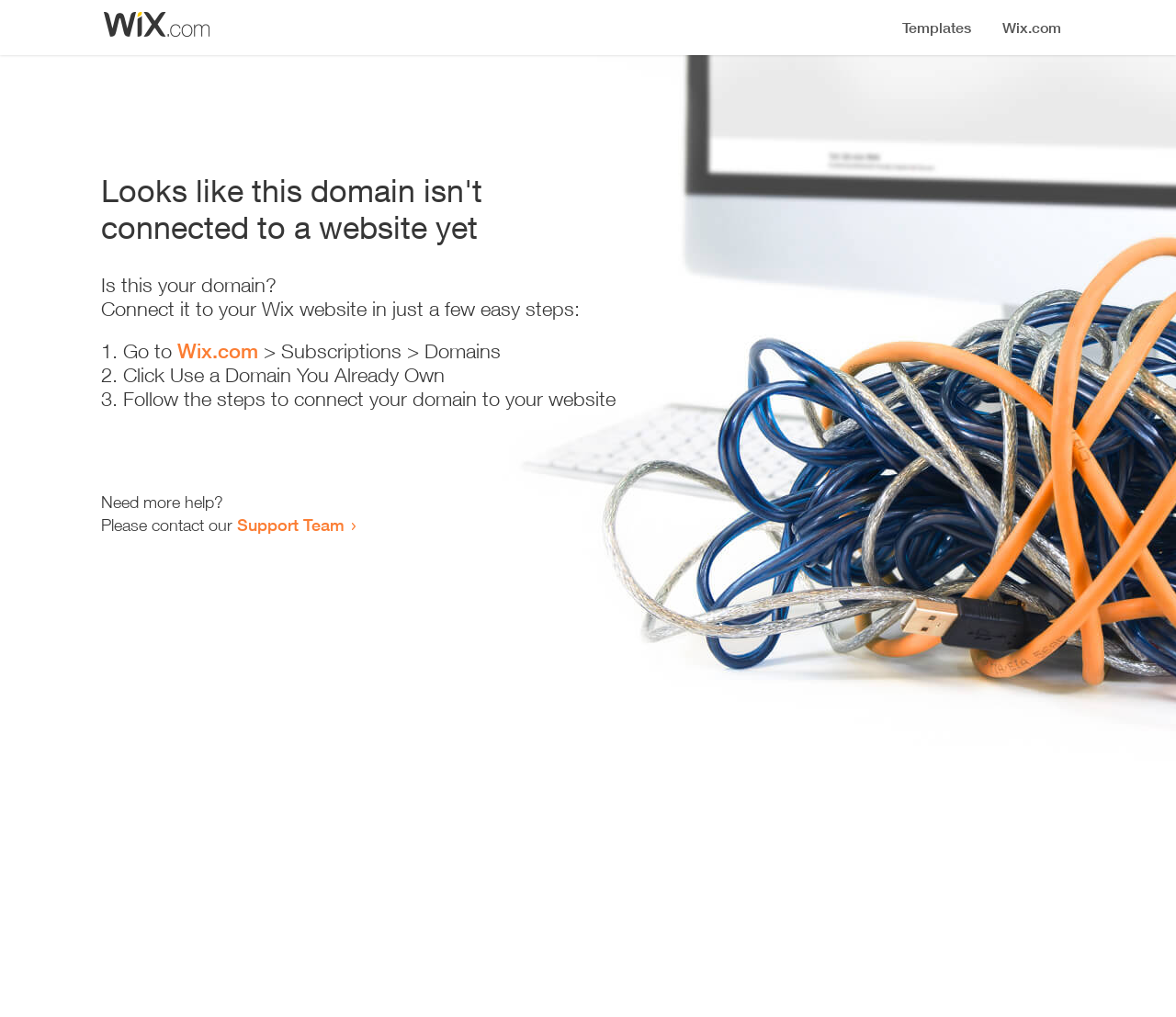Using the details in the image, give a detailed response to the question below:
Is the domain owned by the user?

The webpage asks 'Is this your domain?' and provides steps to connect the domain, implying that the domain is owned by the user and needs to be connected to their Wix website.